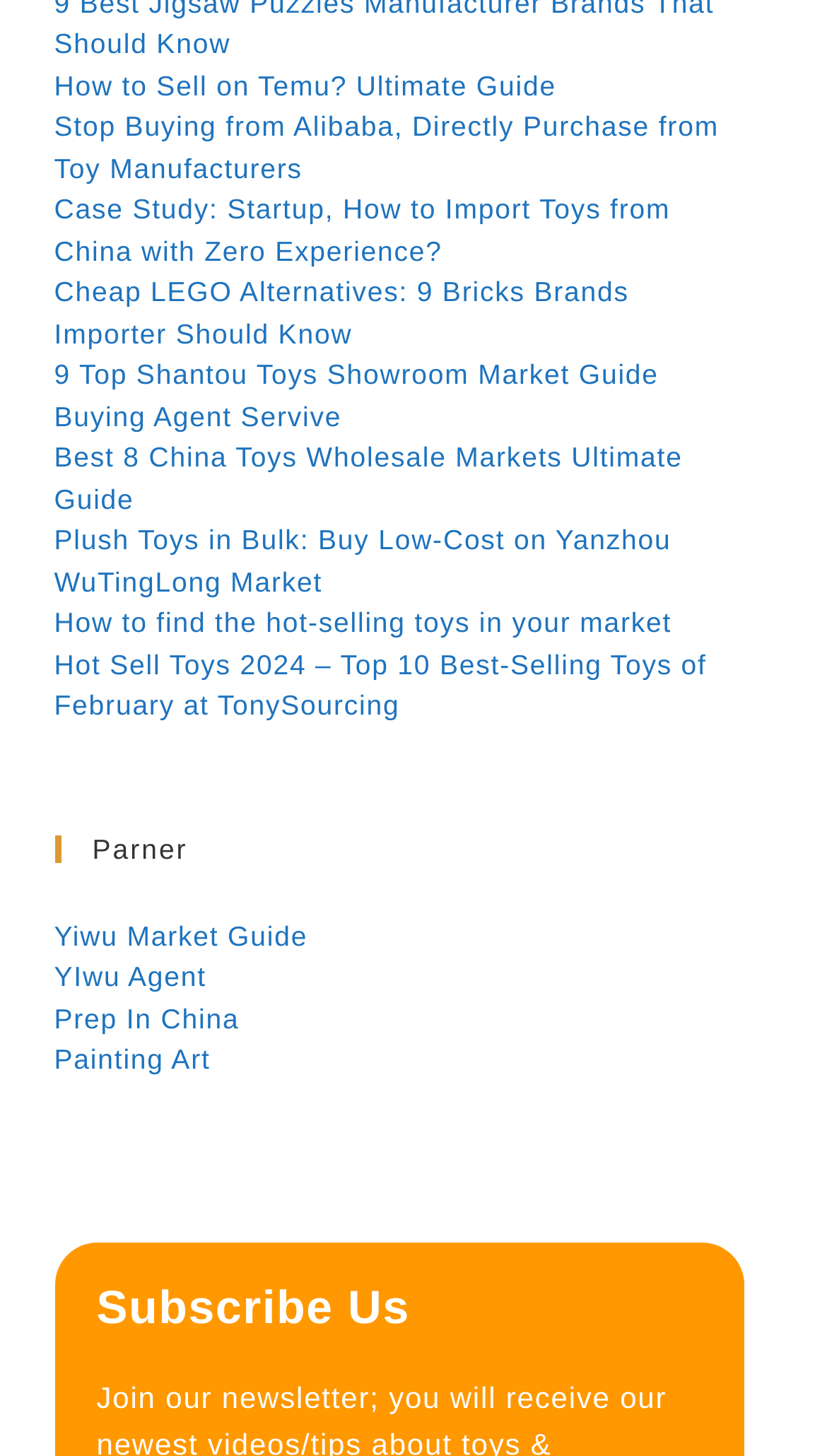Could you find the bounding box coordinates of the clickable area to complete this instruction: "Click on 'How to Sell on Temu? Ultimate Guide'"?

[0.065, 0.048, 0.673, 0.07]